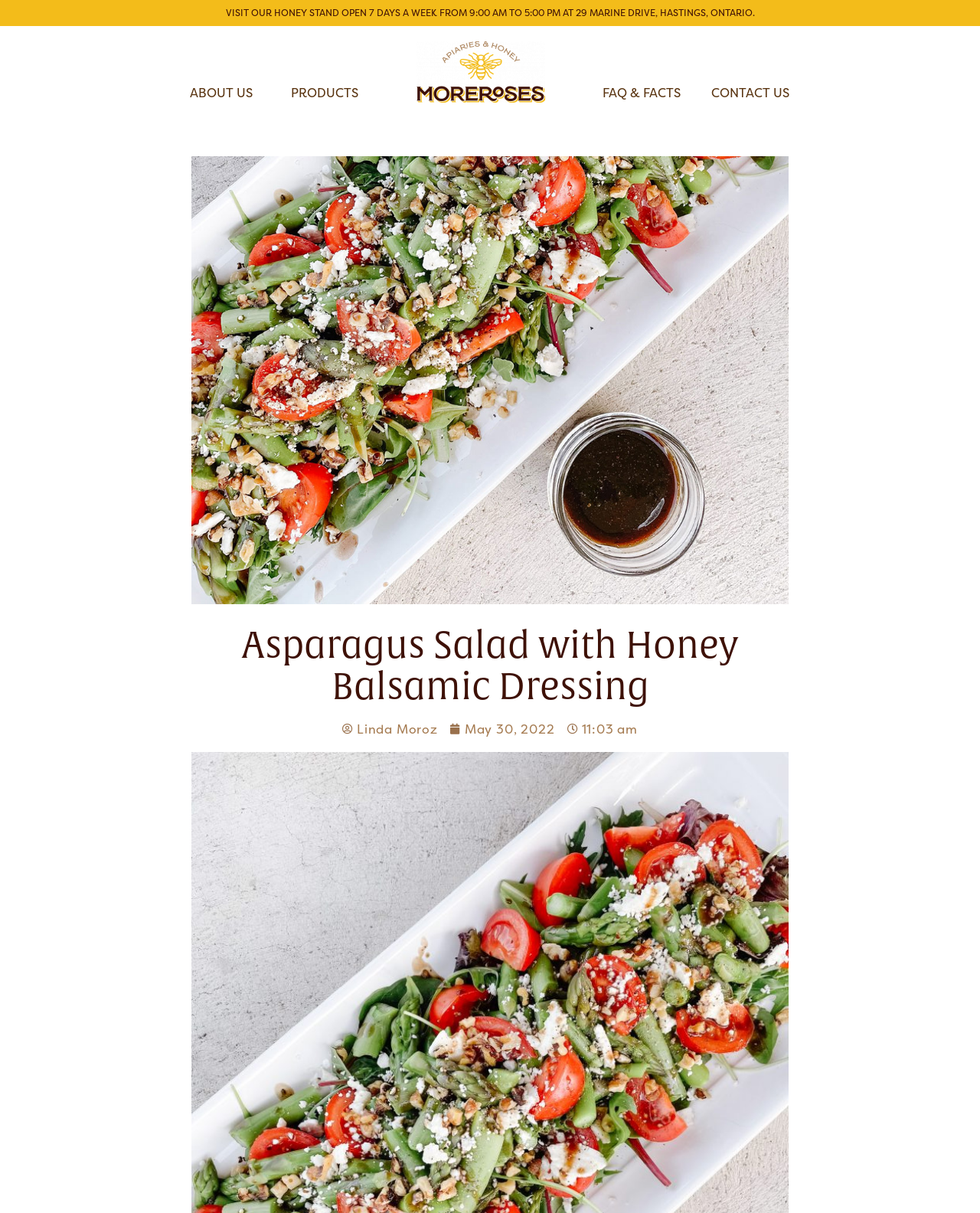What is the name of the honey stand?
Using the details shown in the screenshot, provide a comprehensive answer to the question.

I found the answer by looking at the static text element that says 'VISIT OUR HONEY STAND OPEN 7 DAYS A WEEK FROM 9:00 AM TO 5:00 PM AT 29 MARINE DRIVE, HASTINGS, ONTARIO.' The name of the honey stand is mentioned in this text as 'MoreRoses Apiaries & Honey'.